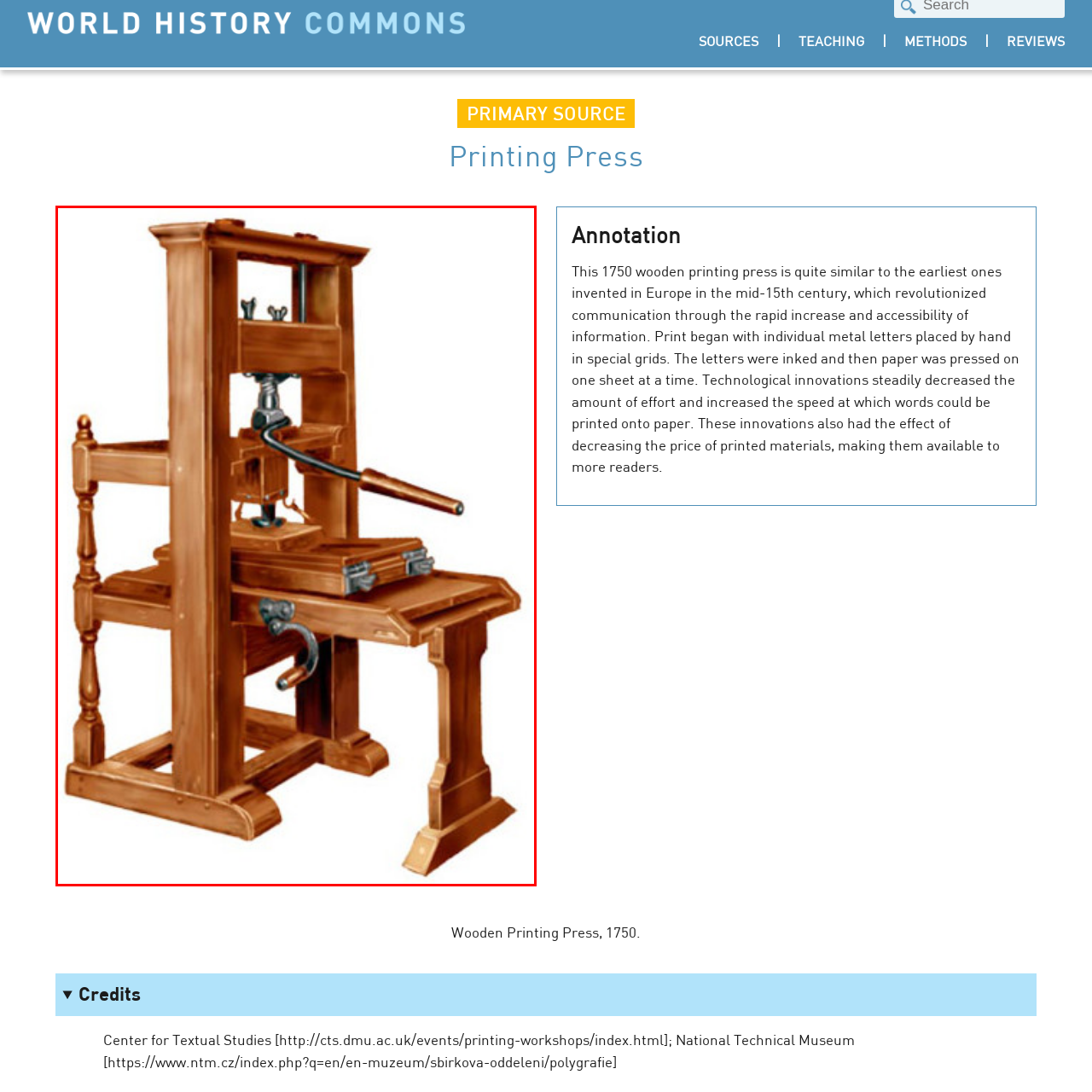Direct your attention to the image enclosed by the red boundary, What is the purpose of the lever in the printing press? 
Answer concisely using a single word or phrase.

Applying pressure